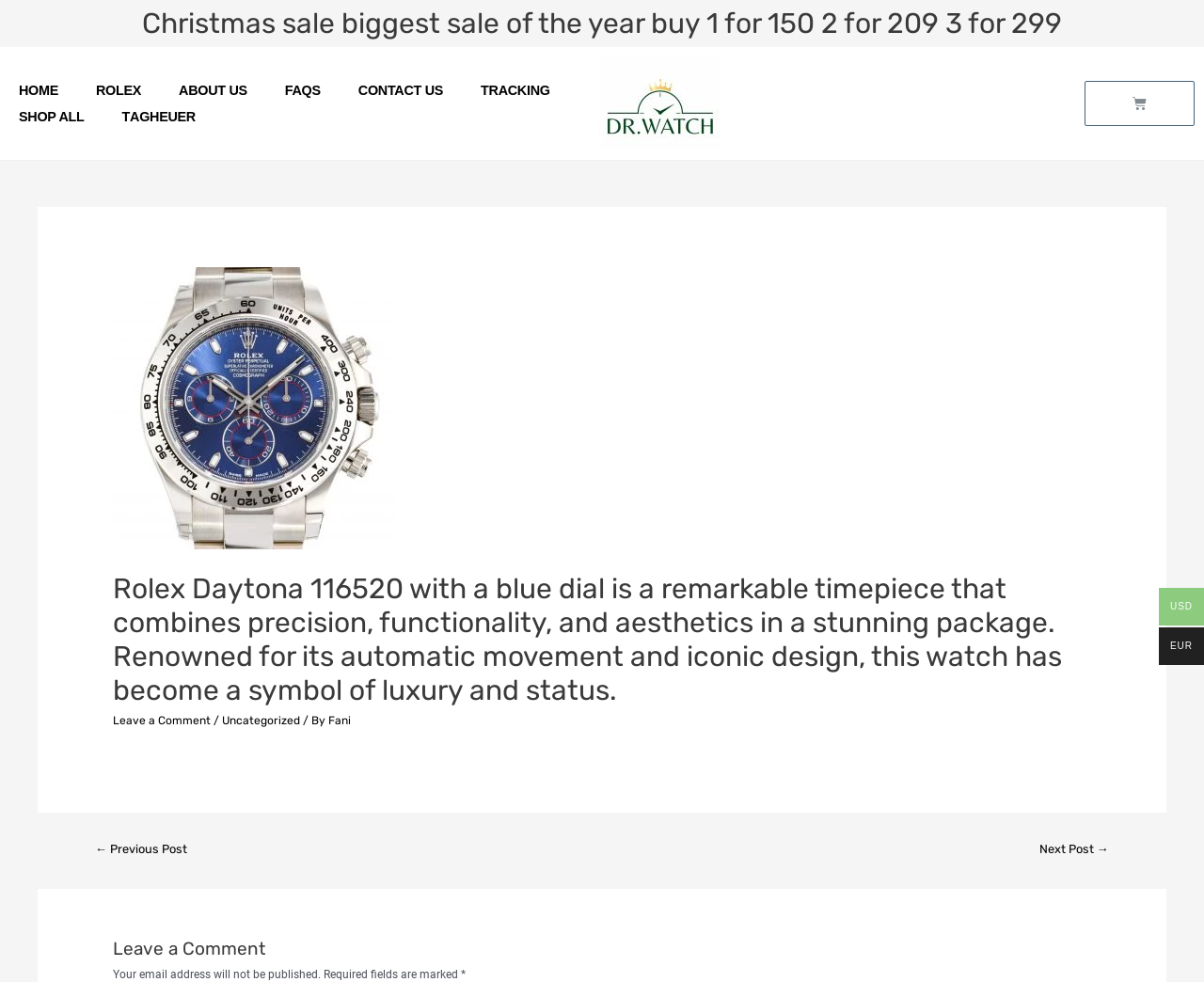Give a comprehensive overview of the webpage, including key elements.

This webpage is about a Rolex Daytona 116520 watch with a blue dial, showcasing its features and design. At the top, there is a Christmas sale promotion banner with discounted prices for buying multiple watches. Below the banner, there is a navigation menu with links to "HOME", "ROLEX", "ABOUT US", "FAQS", "CONTACT US", "TRACKING", and "SHOP ALL". 

To the right of the navigation menu, there is a shopping cart icon with a link to the cart. Above the cart icon, there is an image of the watch. 

The main content of the webpage is an article about the Rolex Daytona 116520 watch, which includes a heading with the same title as the meta description. The article has a "Leave a Comment" section with links to leave a comment, and a section showing the author's name, "Fani". 

Below the article, there is a navigation section for posts, with links to the previous and next posts. 

At the bottom of the webpage, there is a comment section with a heading "Leave a Comment" and a note stating that email addresses will not be published. There are also fields marked as required, indicated by an asterisk. 

On the right side of the webpage, near the bottom, there are currency options, with "USD" and "EUR" displayed.